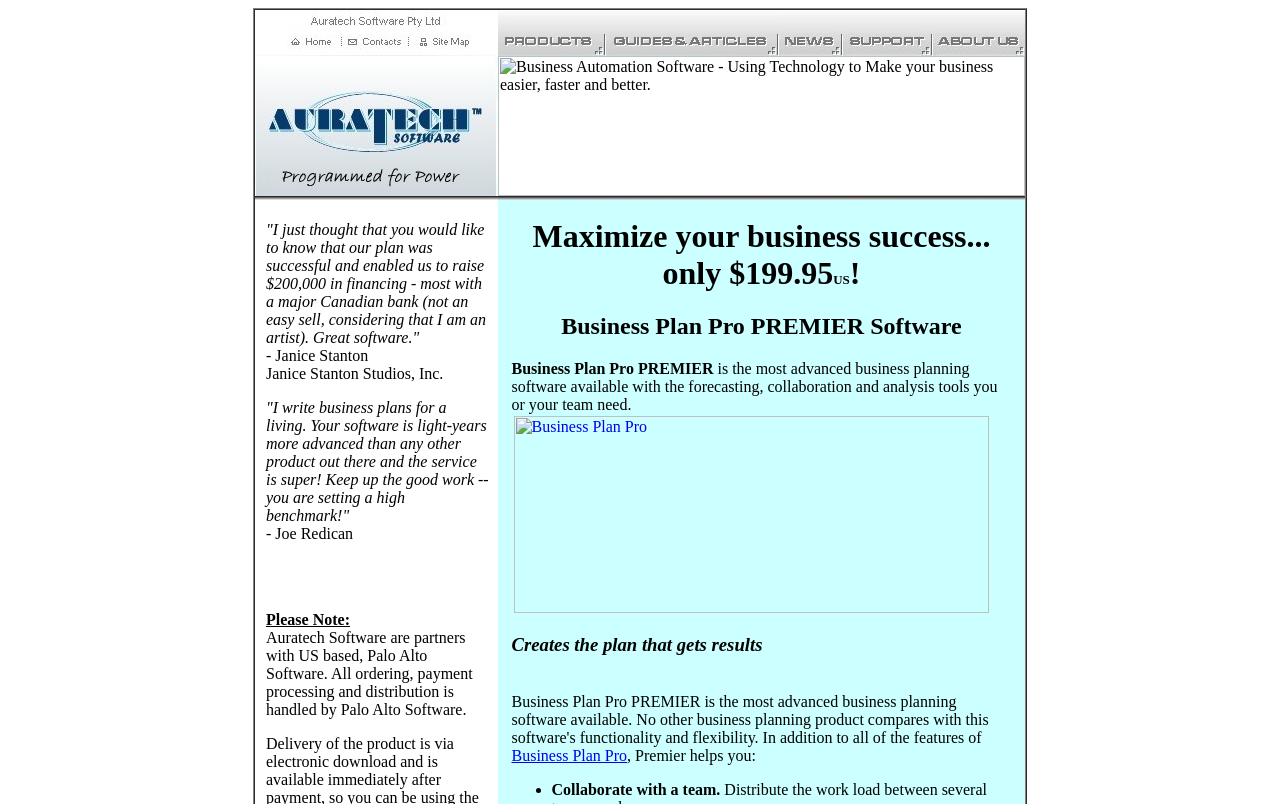Please analyze the image and provide a thorough answer to the question:
What is the company name mentioned on the webpage?

The company name is mentioned in the top-left corner of the webpage, inside a table cell with a logo image. It is also mentioned in the text 'Business Software = Auratech Software'.